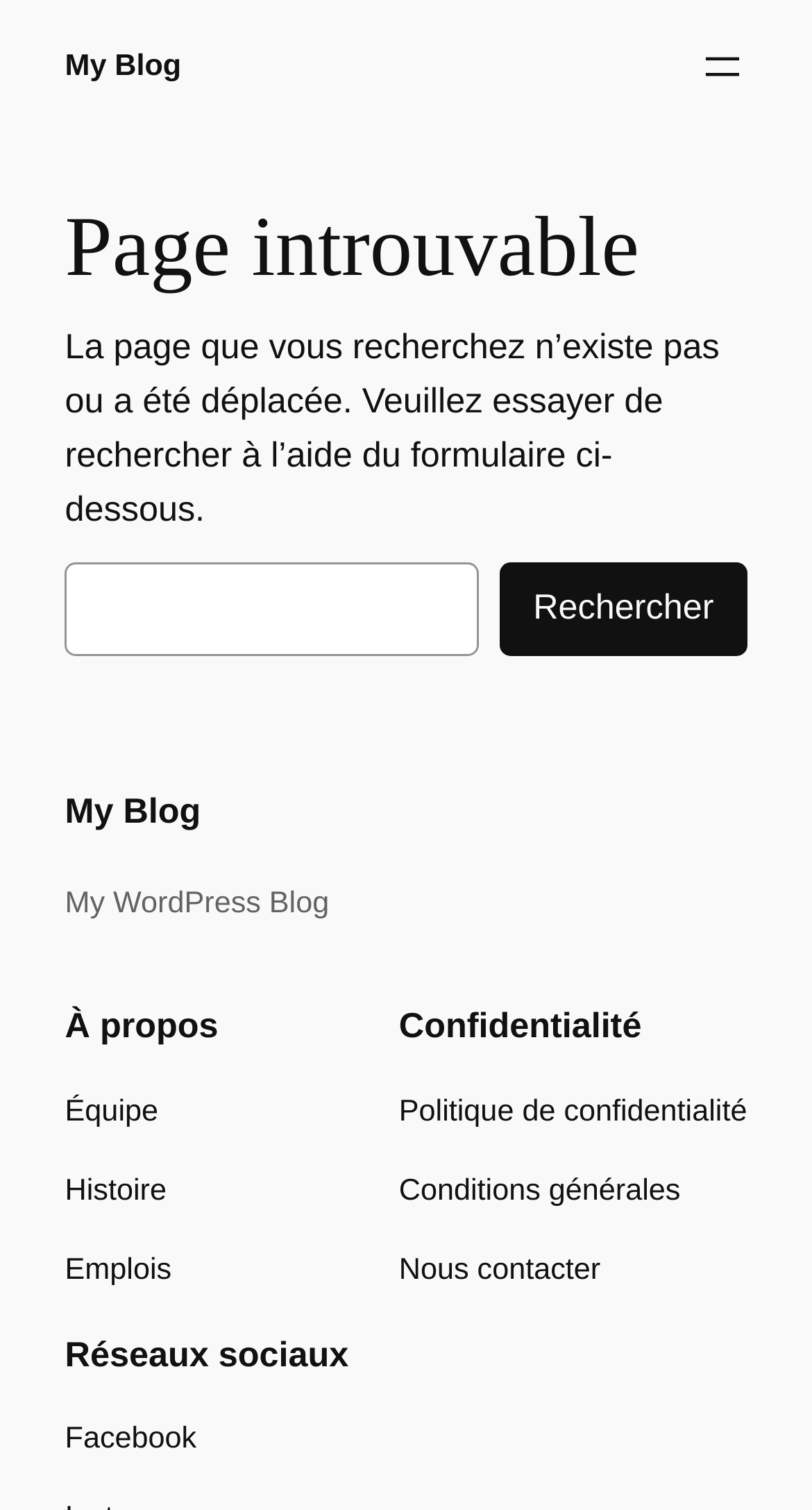Using the provided description Politique de confidentialité, find the bounding box coordinates for the UI element. Provide the coordinates in (top-left x, top-left y, bottom-right x, bottom-right y) format, ensuring all values are between 0 and 1.

[0.491, 0.721, 0.92, 0.752]